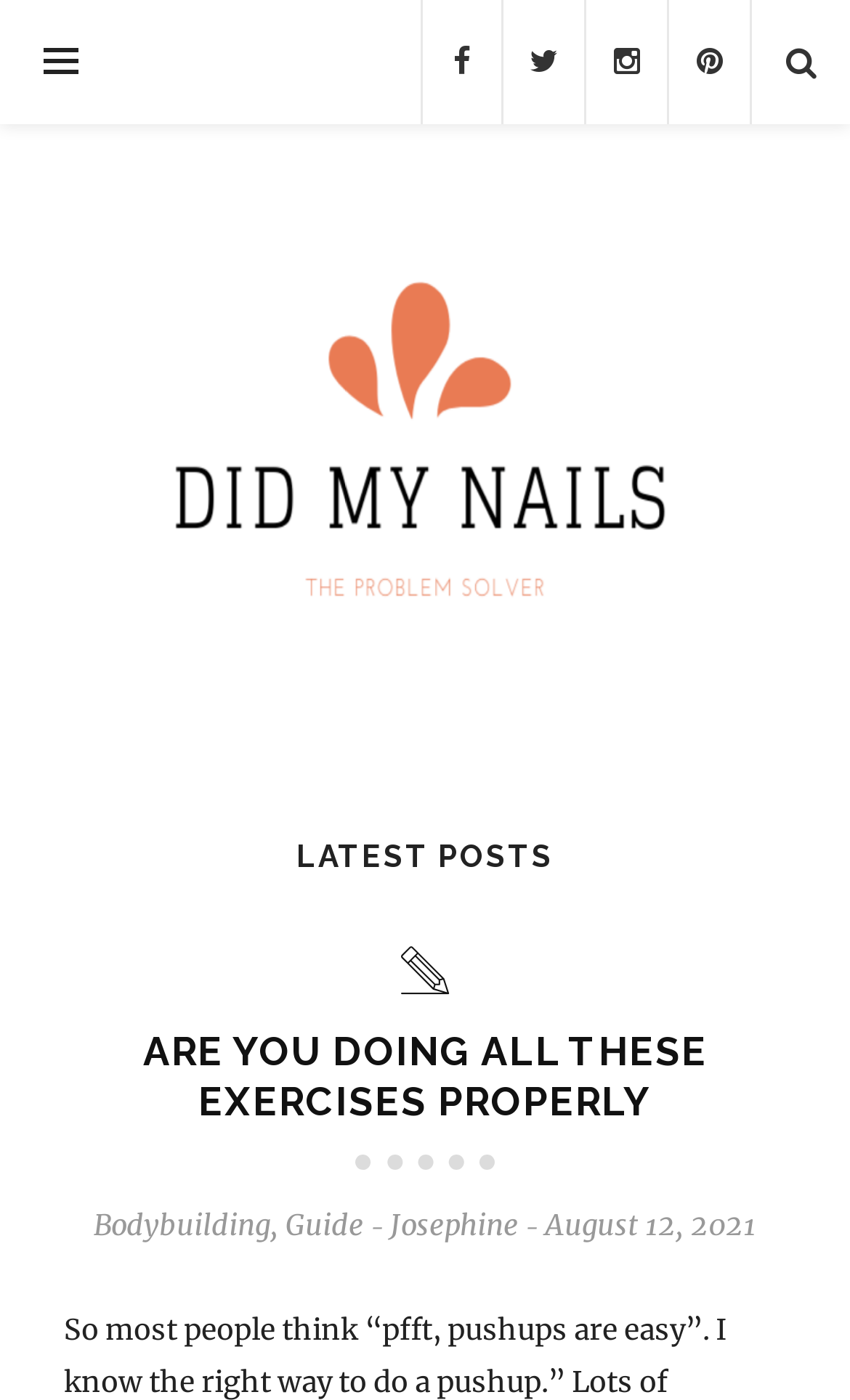What is the position of the link with icon ''?
Look at the image and respond with a single word or a short phrase.

Top center